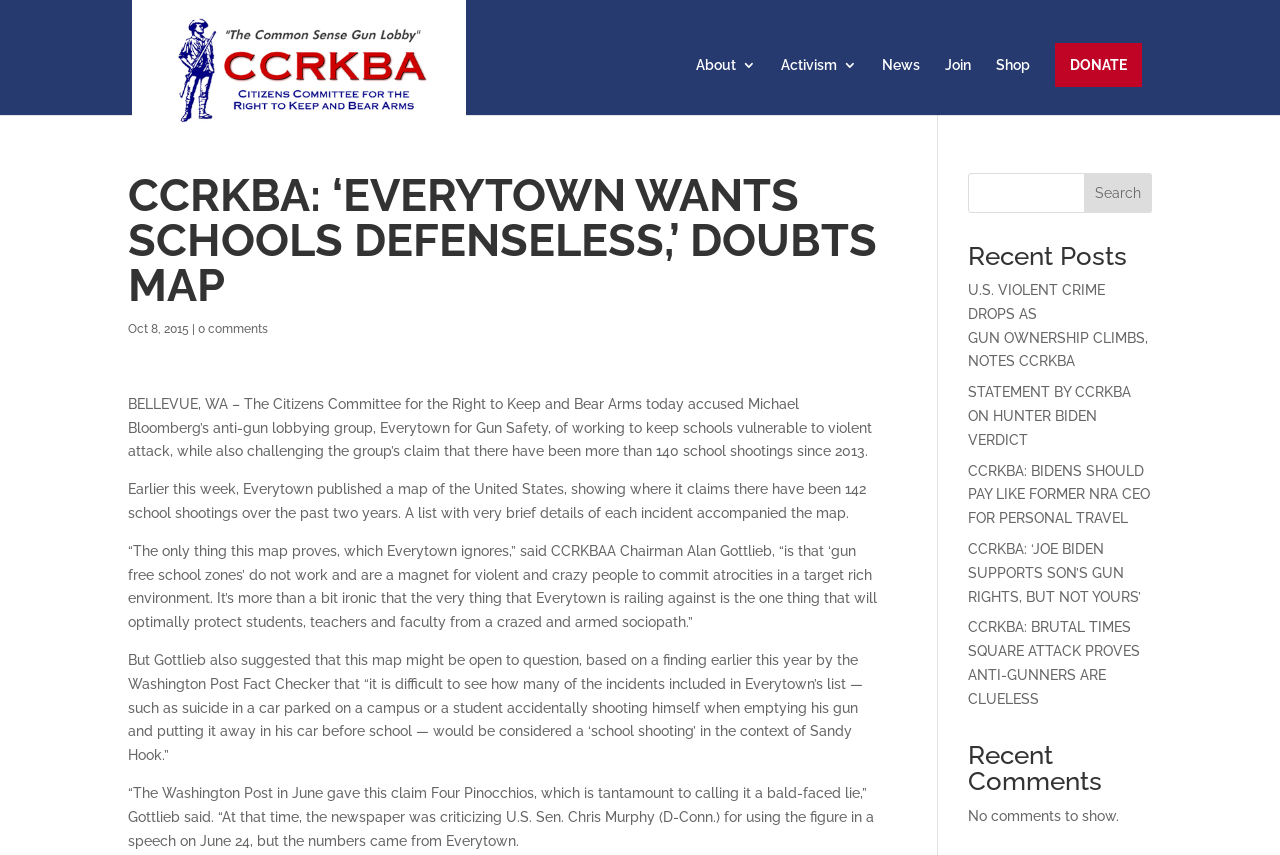Using the information from the screenshot, answer the following question thoroughly:
What is the purpose of the search box?

The search box is located at the top-right corner of the webpage, and its purpose is to allow users to search for specific content within the website.